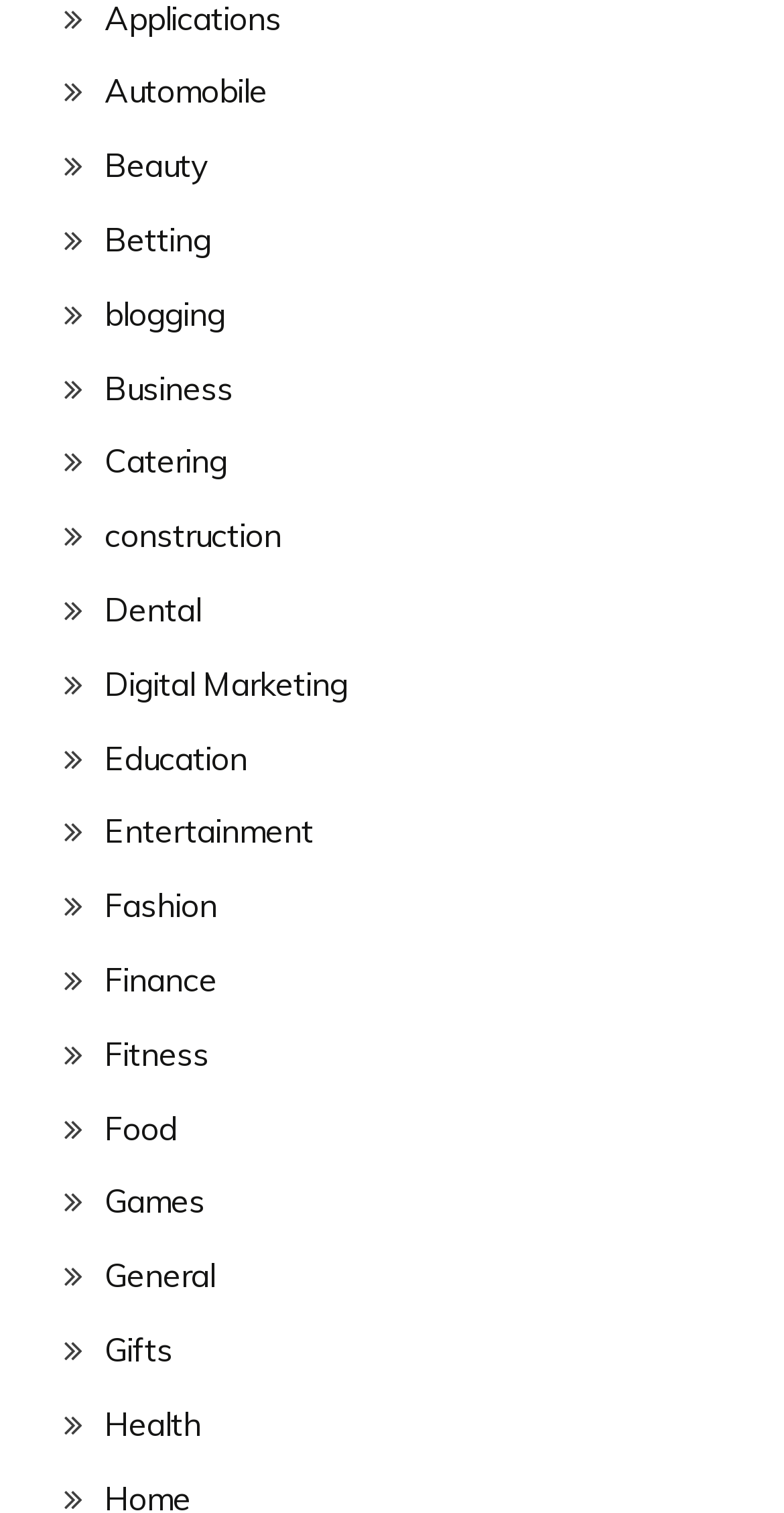What is the category below 'Fitness'?
Answer briefly with a single word or phrase based on the image.

Food